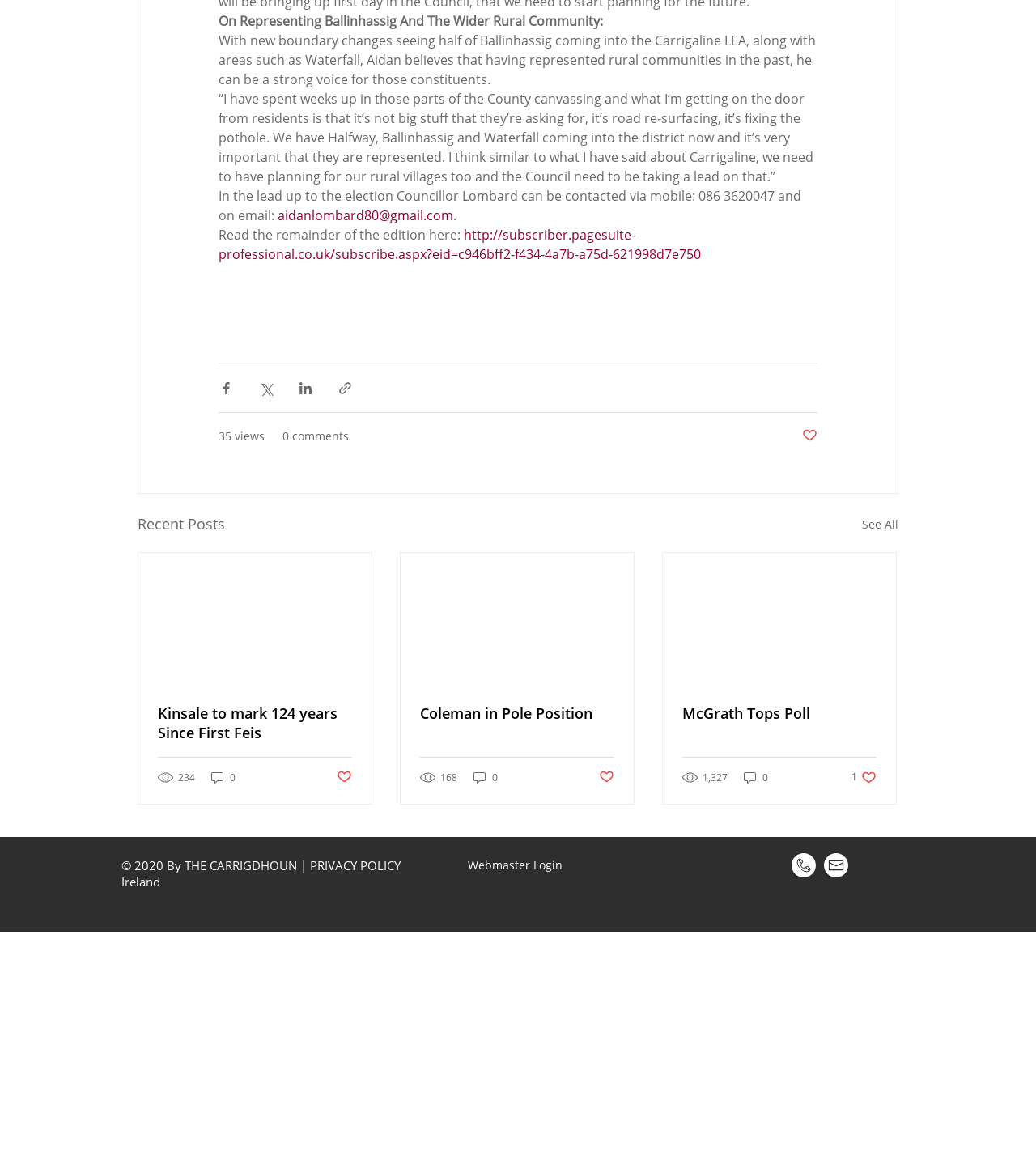Please identify the bounding box coordinates of the element that needs to be clicked to perform the following instruction: "See all posts".

[0.832, 0.442, 0.867, 0.462]